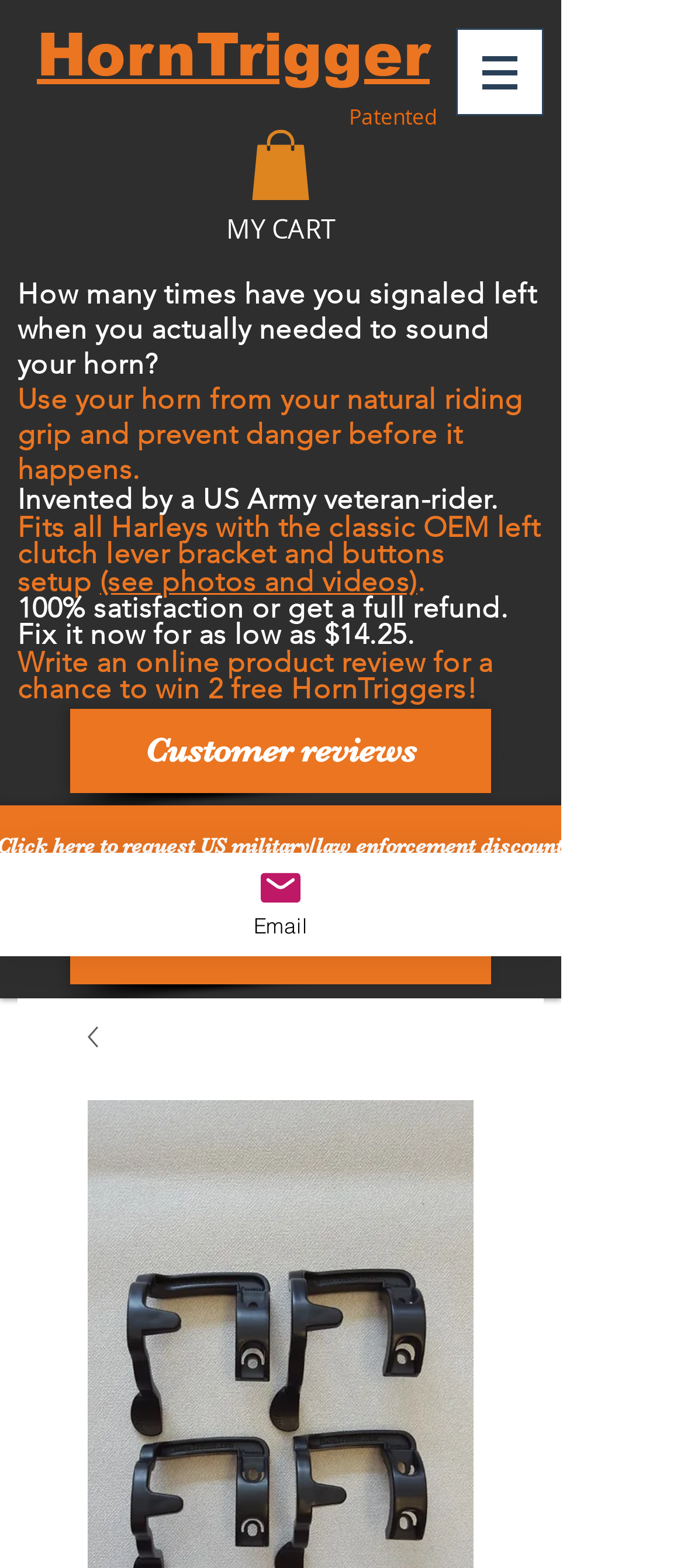Find the coordinates for the bounding box of the element with this description: "Customer reviews".

[0.103, 0.453, 0.718, 0.506]